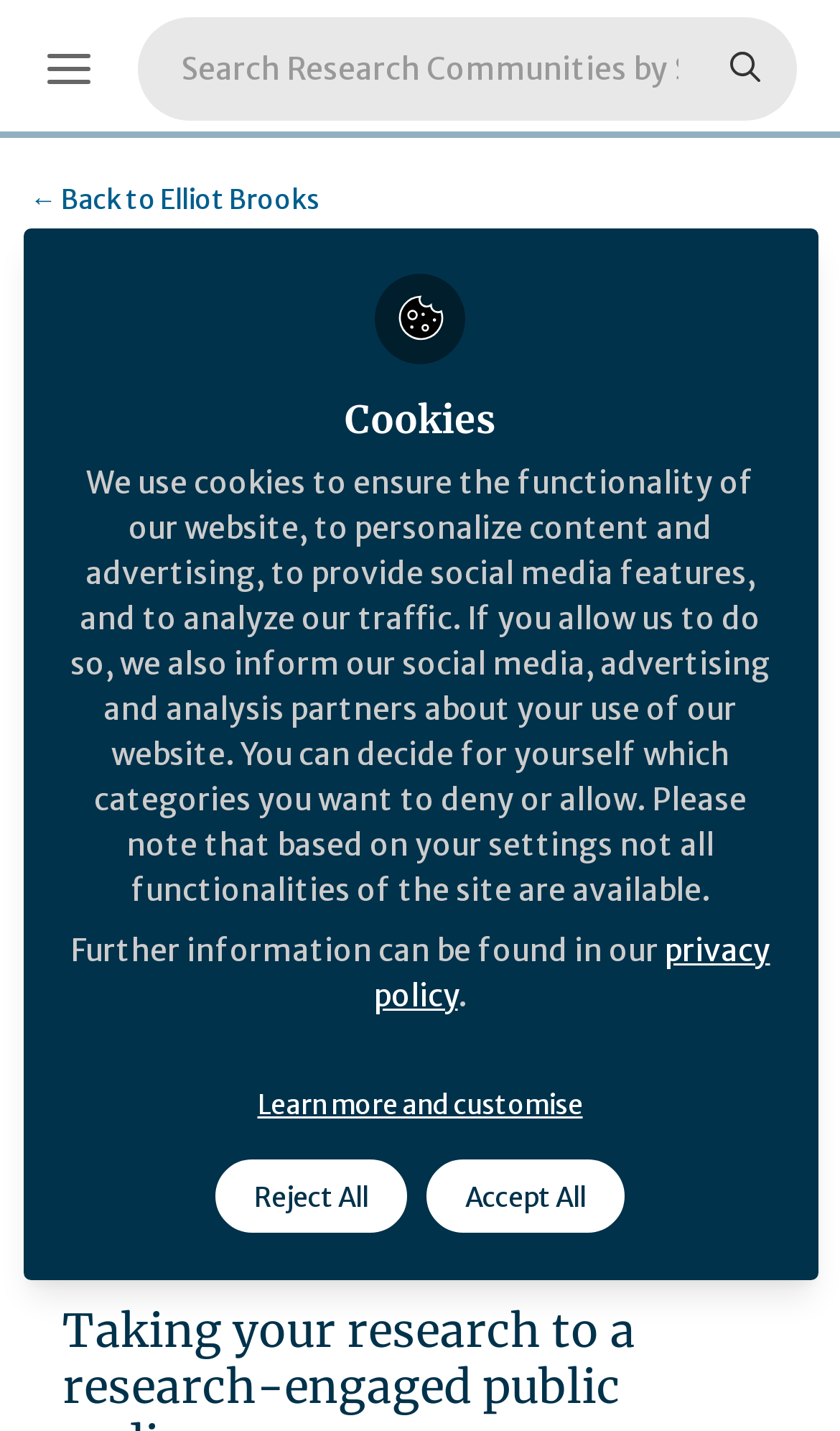Identify and provide the main heading of the webpage.

Springer Nature launches Research Digests with Scientific American